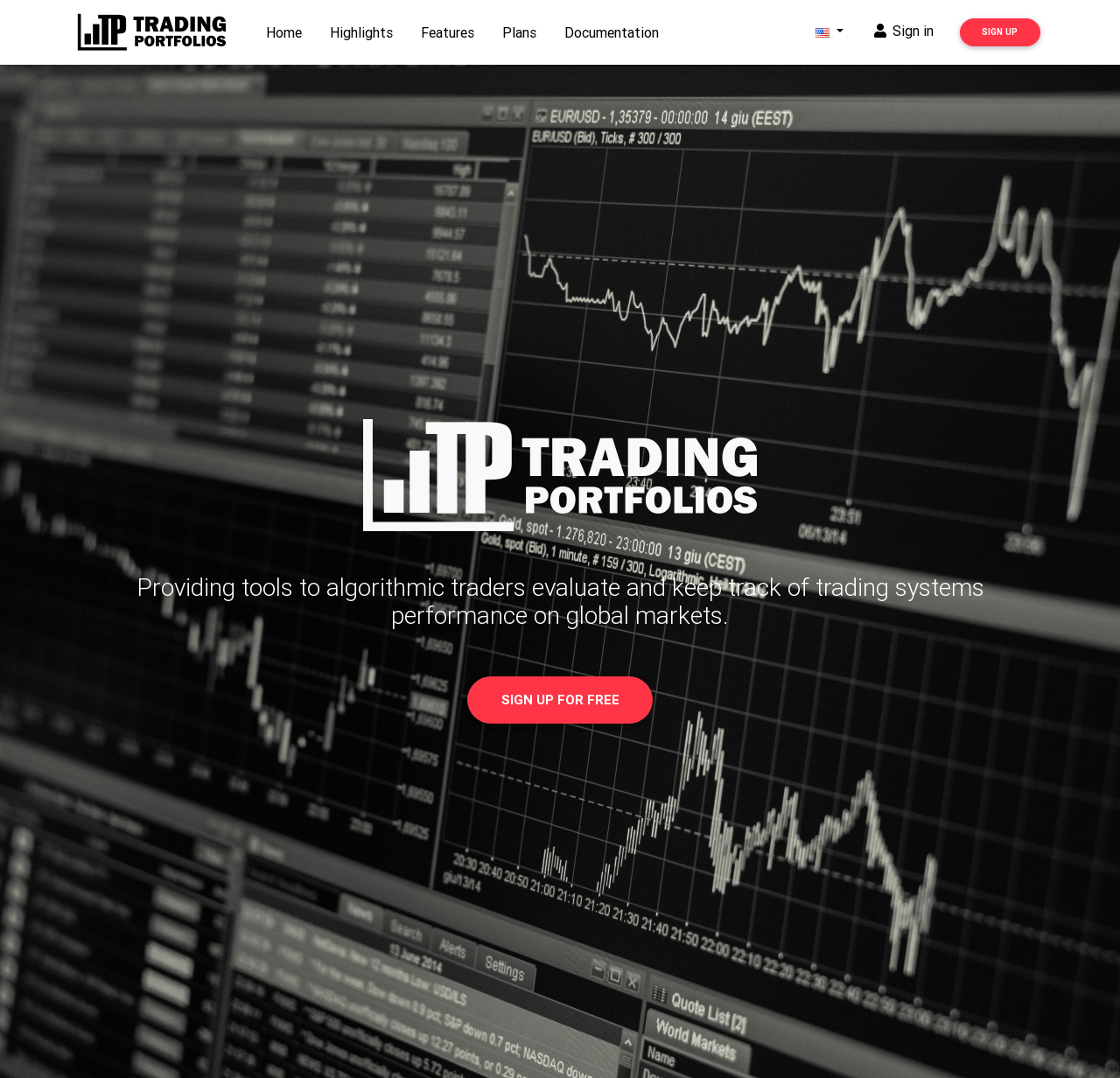Provide a thorough summary of the webpage.

The webpage is titled "Trading Portfolios" and has a prominent logo image at the top left corner, accompanied by a link to the homepage. Below the logo, there is a navigation menu with five links: "Home", "Highlights", "Features", "Plans", and "Documentation", which are evenly spaced and aligned horizontally across the top of the page.

To the right of the navigation menu, there is a small icon image, followed by a "Sign in" link and a "SIGN UP" button. The "SIGN UP" button is larger and more prominent than the other links on the page.

Below the navigation menu, there is a large heading that spans the width of the page, which displays the title "Trading Portfolios" again. Below this heading, there is a subheading that summarizes the purpose of the webpage, stating that it provides tools for algorithmic traders to evaluate and keep track of trading systems performance on global markets.

Finally, there is a call-to-action link "SIGN UP FOR FREE" located near the bottom of the page, which is centered and stands out from the rest of the content.